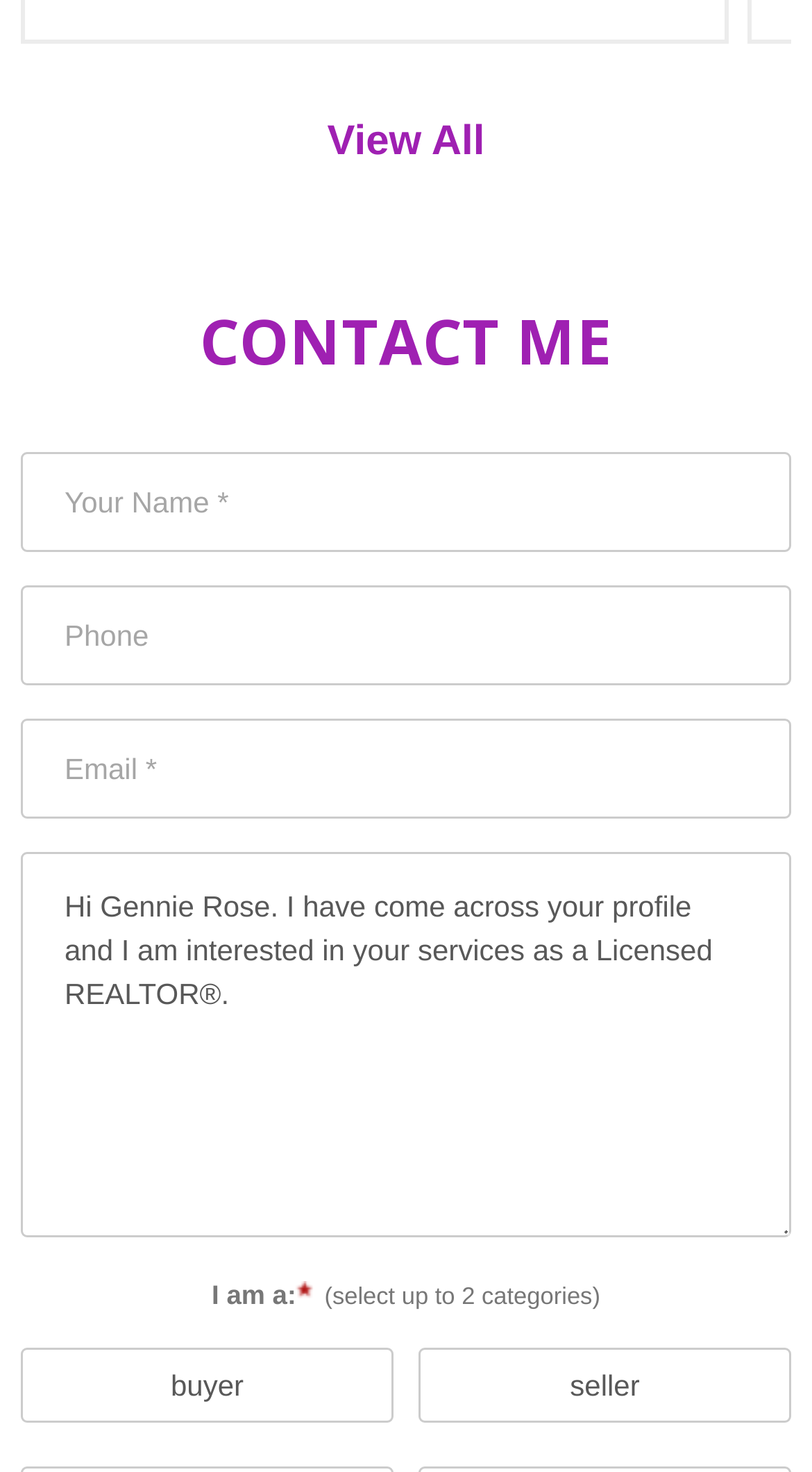Reply to the question with a single word or phrase:
What are the two options for 'I am a:'?

Buyer or seller